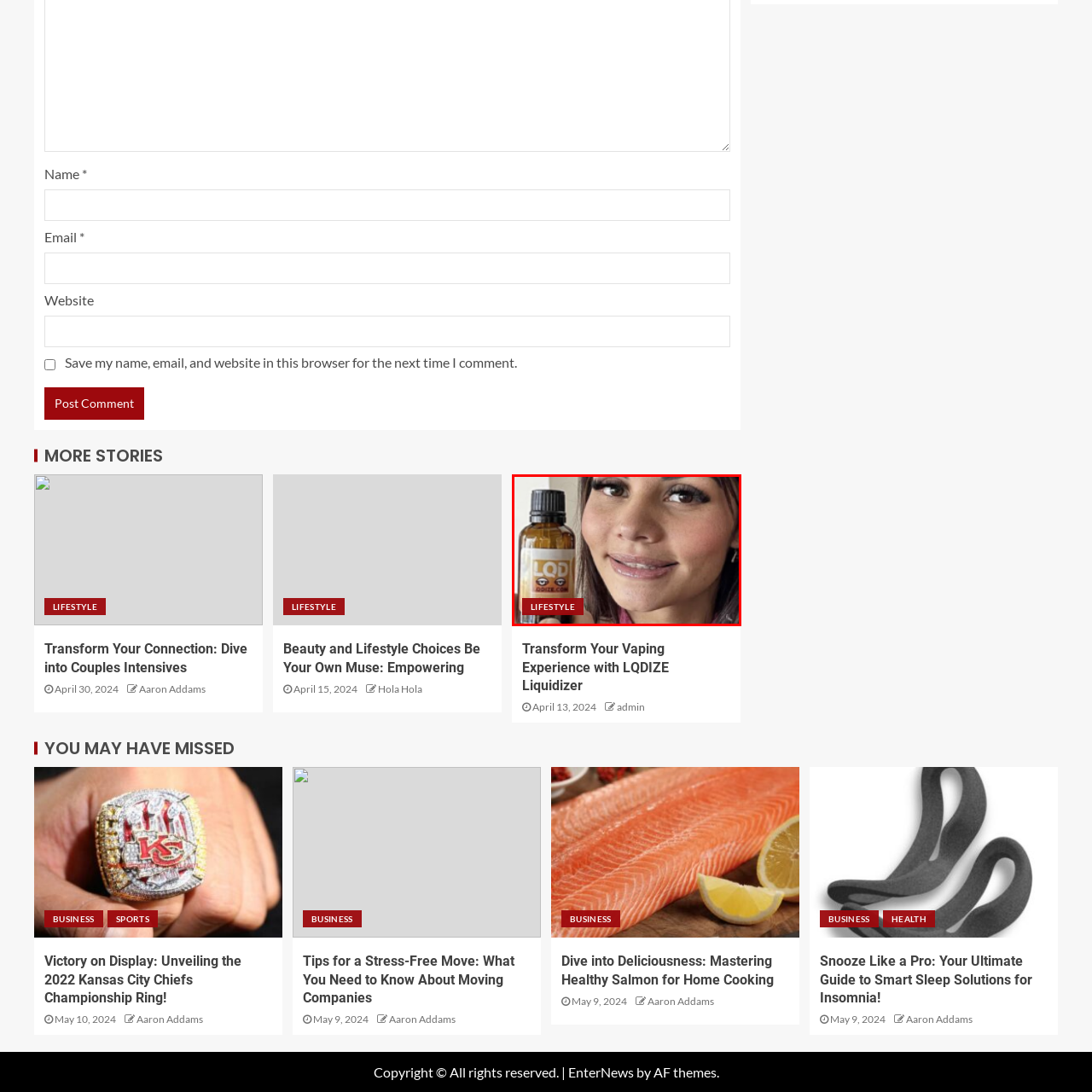Please examine the image highlighted by the red rectangle and provide a comprehensive answer to the following question based on the visual information present:
What is the context of the image?

The context of the image is clearly indicated by the bold red label at the bottom left, which reads 'LIFESTYLE'. This suggests that the image is intended to be part of a larger collection of content related to lifestyle enhancements, wellness, or self-care products.